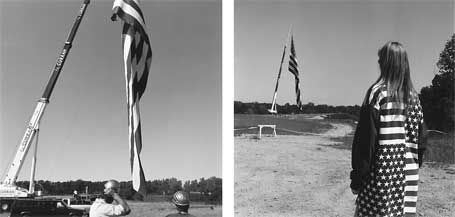What is the person on the right side of the image wearing?
Based on the image, answer the question with a single word or brief phrase.

Flag-patterned cape